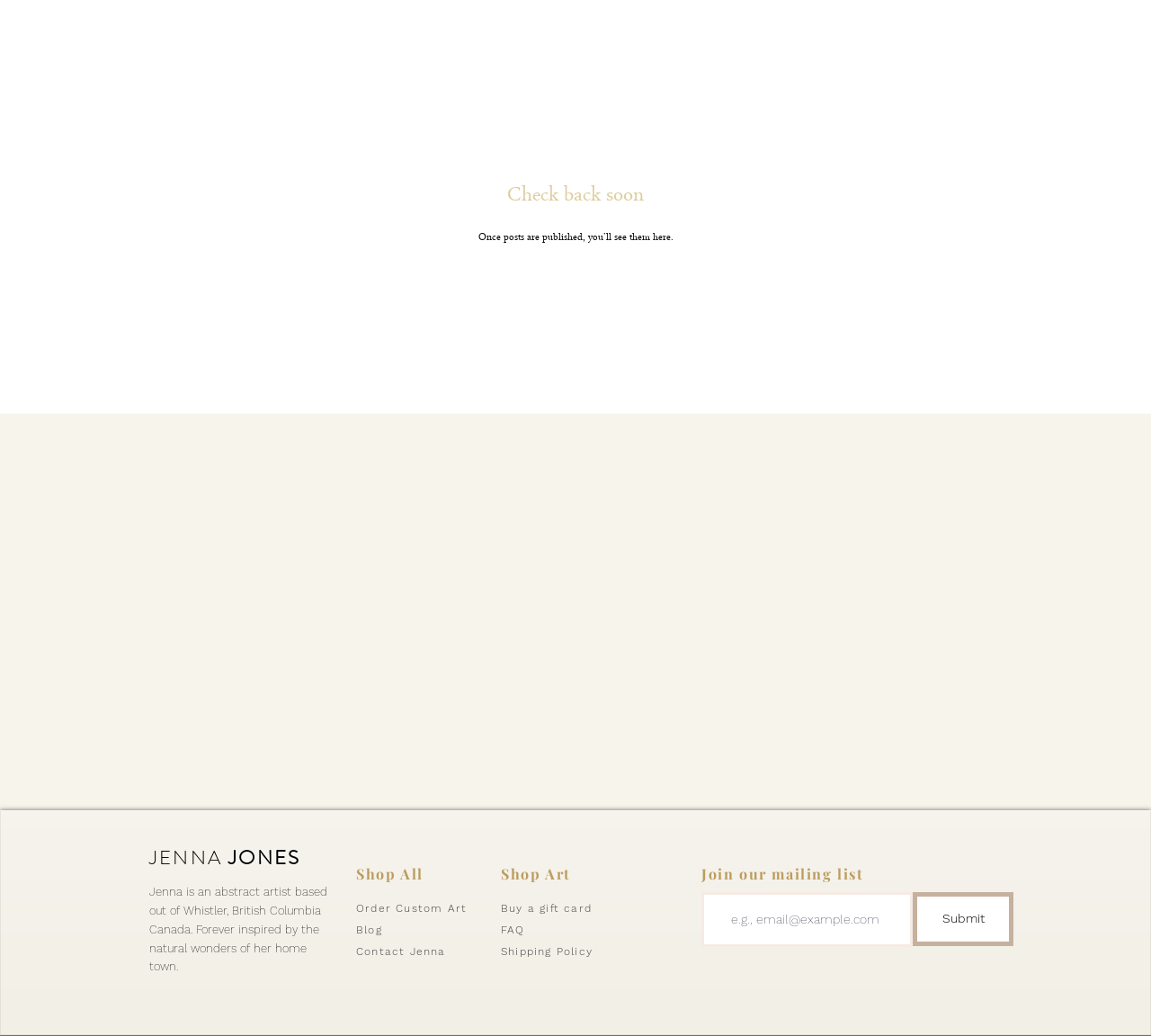Kindly determine the bounding box coordinates for the area that needs to be clicked to execute this instruction: "Click on Jenna's profile".

[0.13, 0.814, 0.261, 0.841]